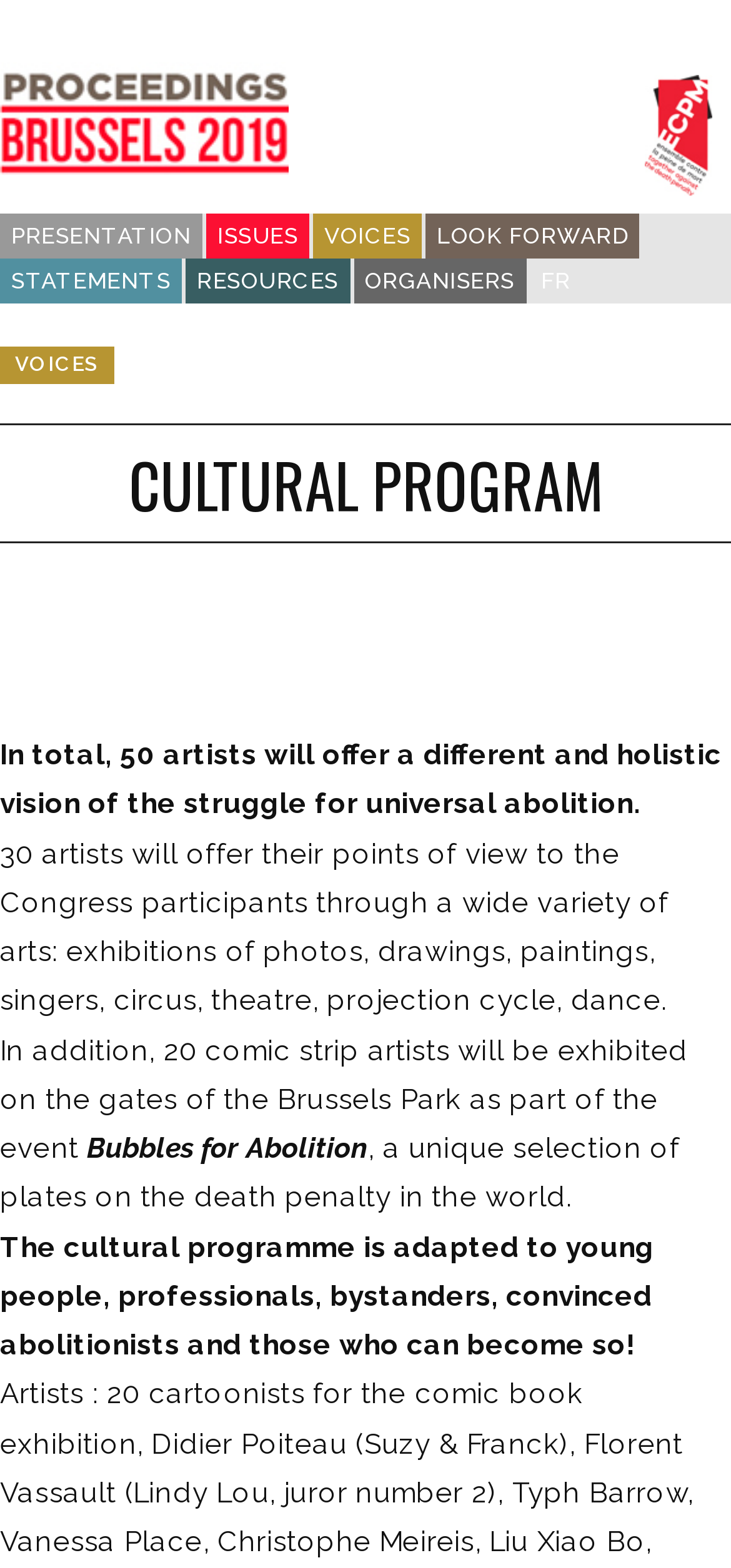Use a single word or phrase to answer this question: 
What is the purpose of the cultural program?

For universal abolition